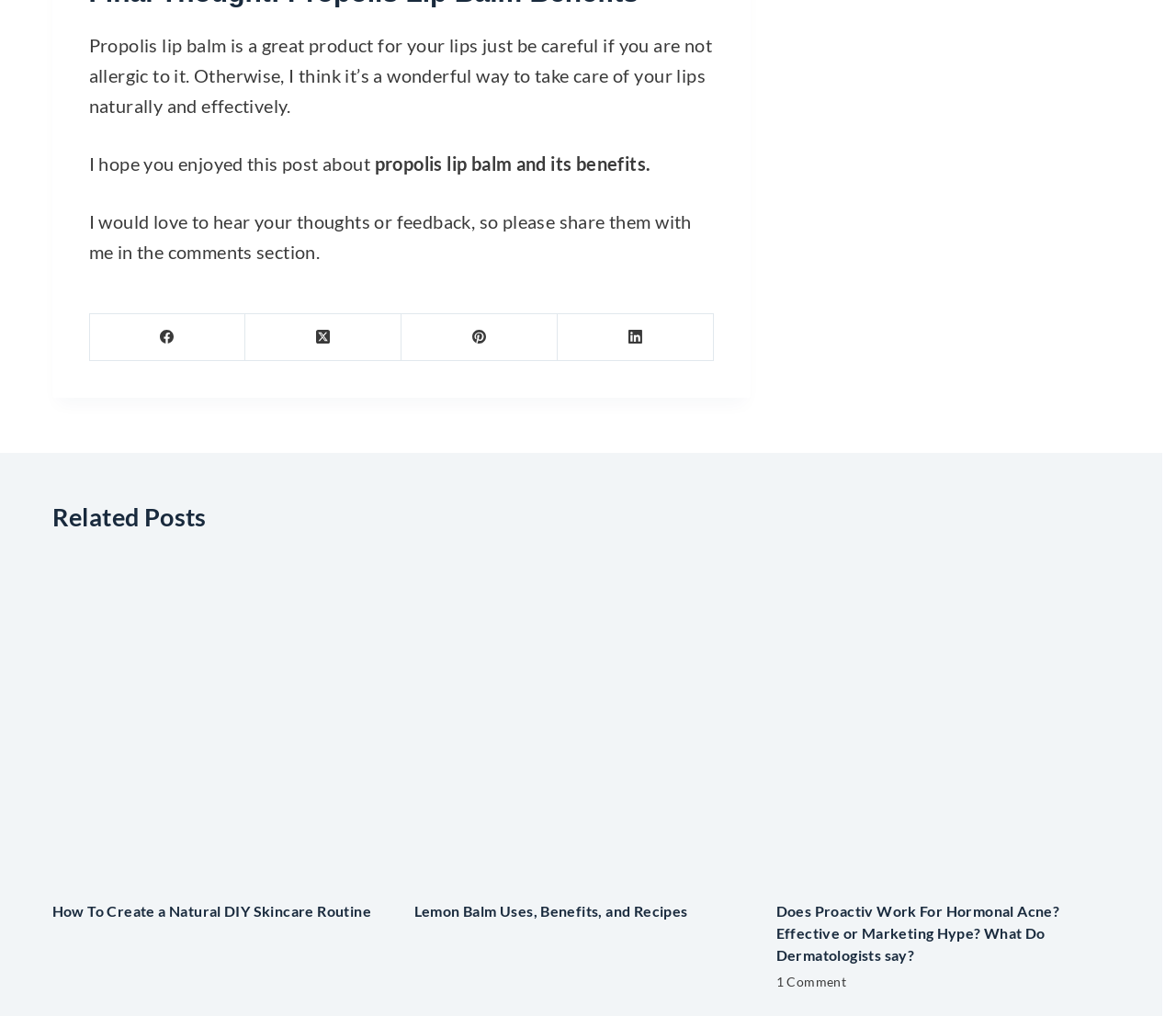Locate the bounding box coordinates of the clickable element to fulfill the following instruction: "Read related post about How To Create a Natural DIY Skincare Routine". Provide the coordinates as four float numbers between 0 and 1 in the format [left, top, right, bottom].

[0.044, 0.544, 0.329, 0.873]